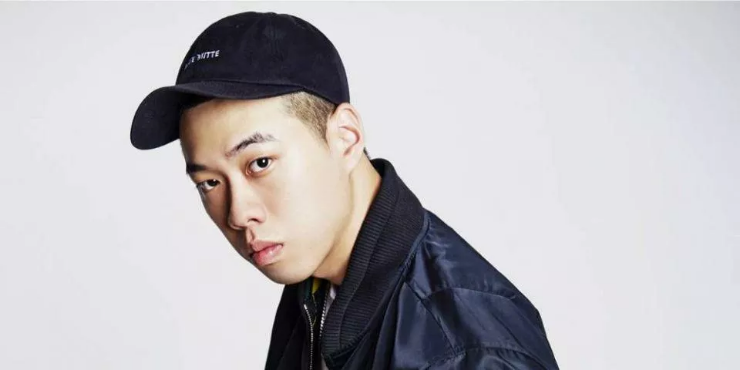Depict the image with a detailed narrative.

The image features BewhY, a prominent figure in the music industry, known for his unique style and impactful artistry. He is seen wearing a black cap and a bomber jacket, exuding a confident demeanor as he gazes thoughtfully off to the side. This portrait captures his intriguing personality and serves as a striking visual representation, complementing the insightful blog post titled "Embarking on a Journey Through the World of BewhY, His Impact, and the Captivating Anthem 'GOTTASADAE.'" In the accompanying article, readers are invited to explore BewhY's artistic journey and the significance of his contributions to music.